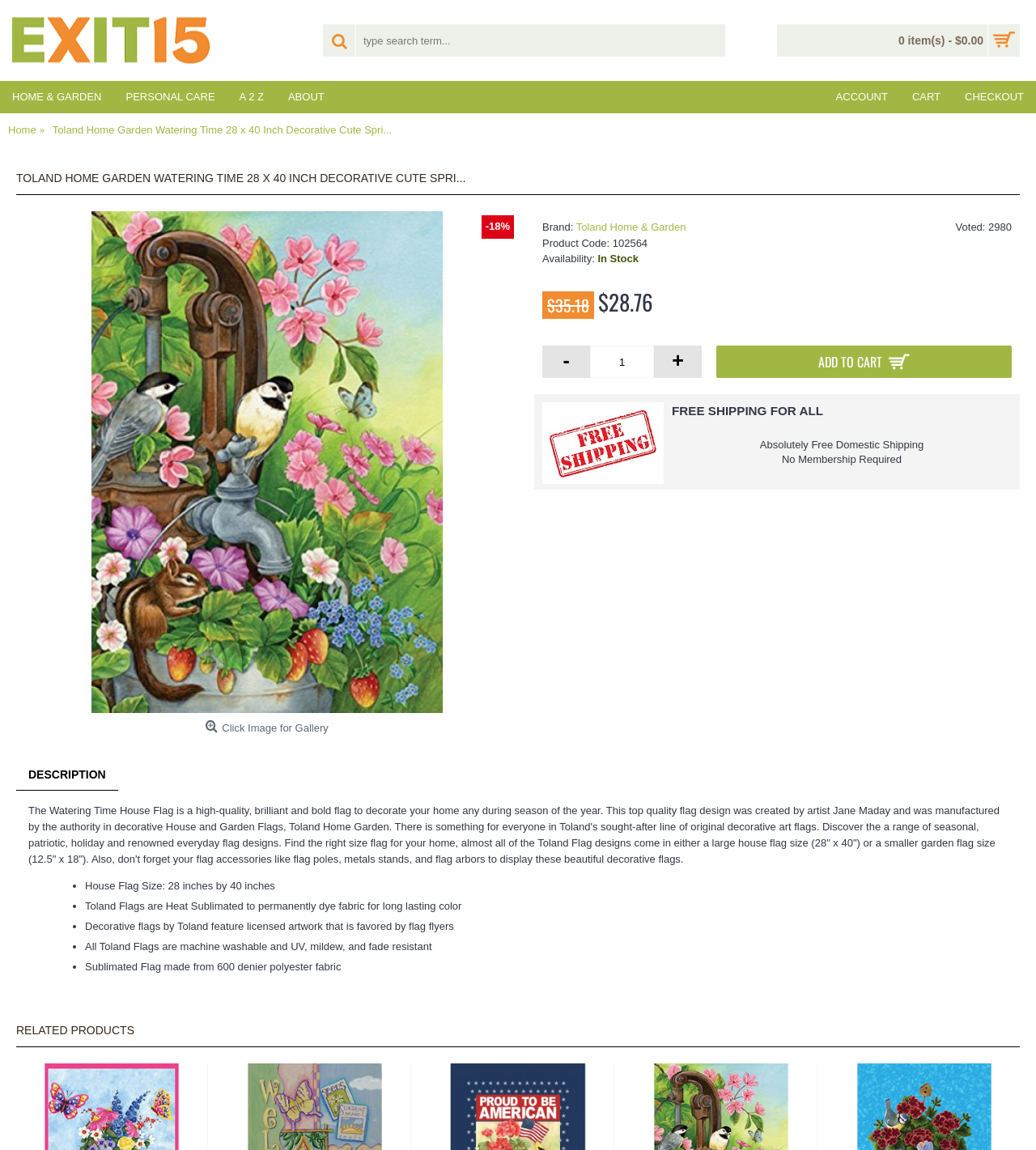Highlight the bounding box coordinates of the element you need to click to perform the following instruction: "add to cart."

[0.691, 0.301, 0.977, 0.329]